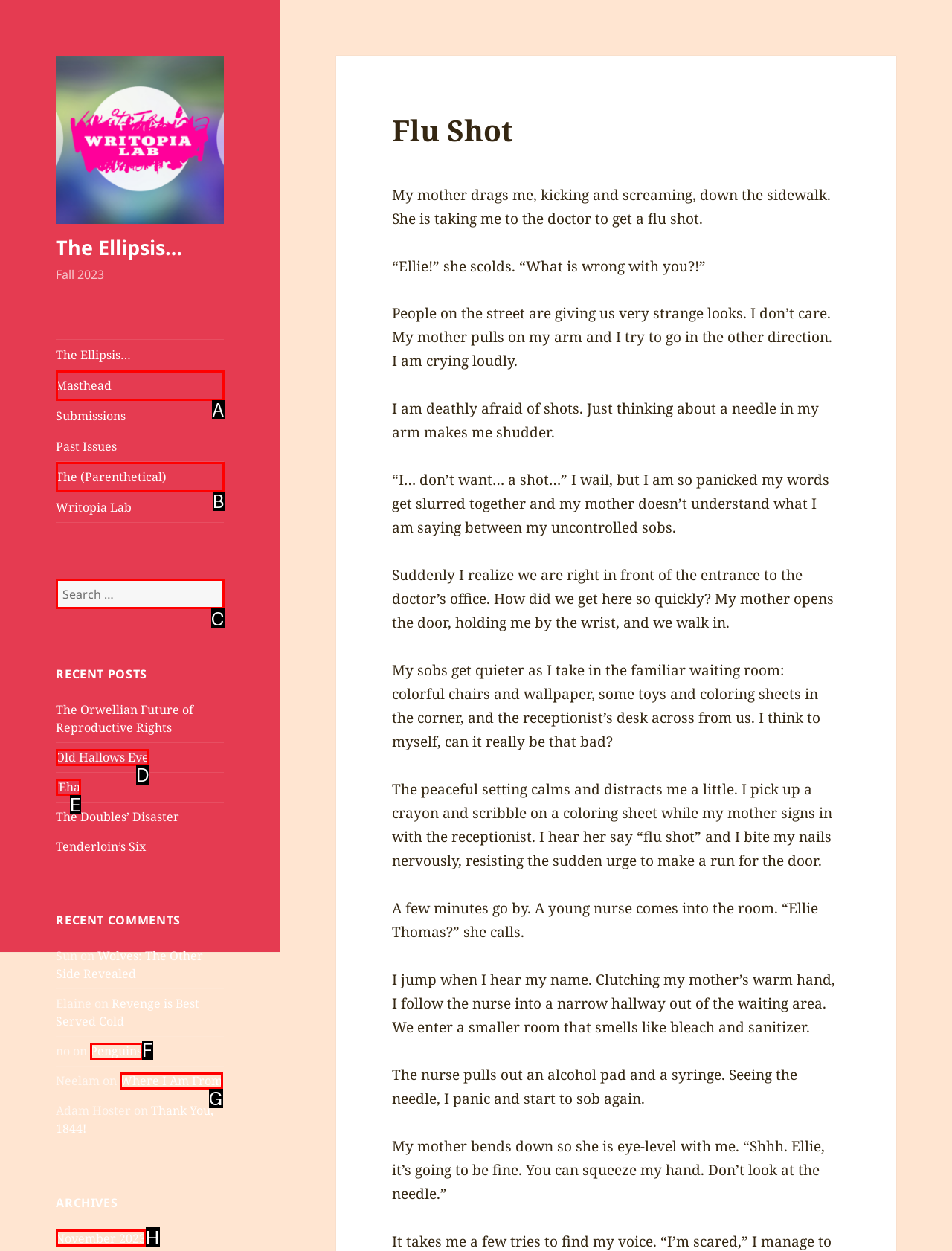Identify which HTML element matches the description: Where I Am From. Answer with the correct option's letter.

G